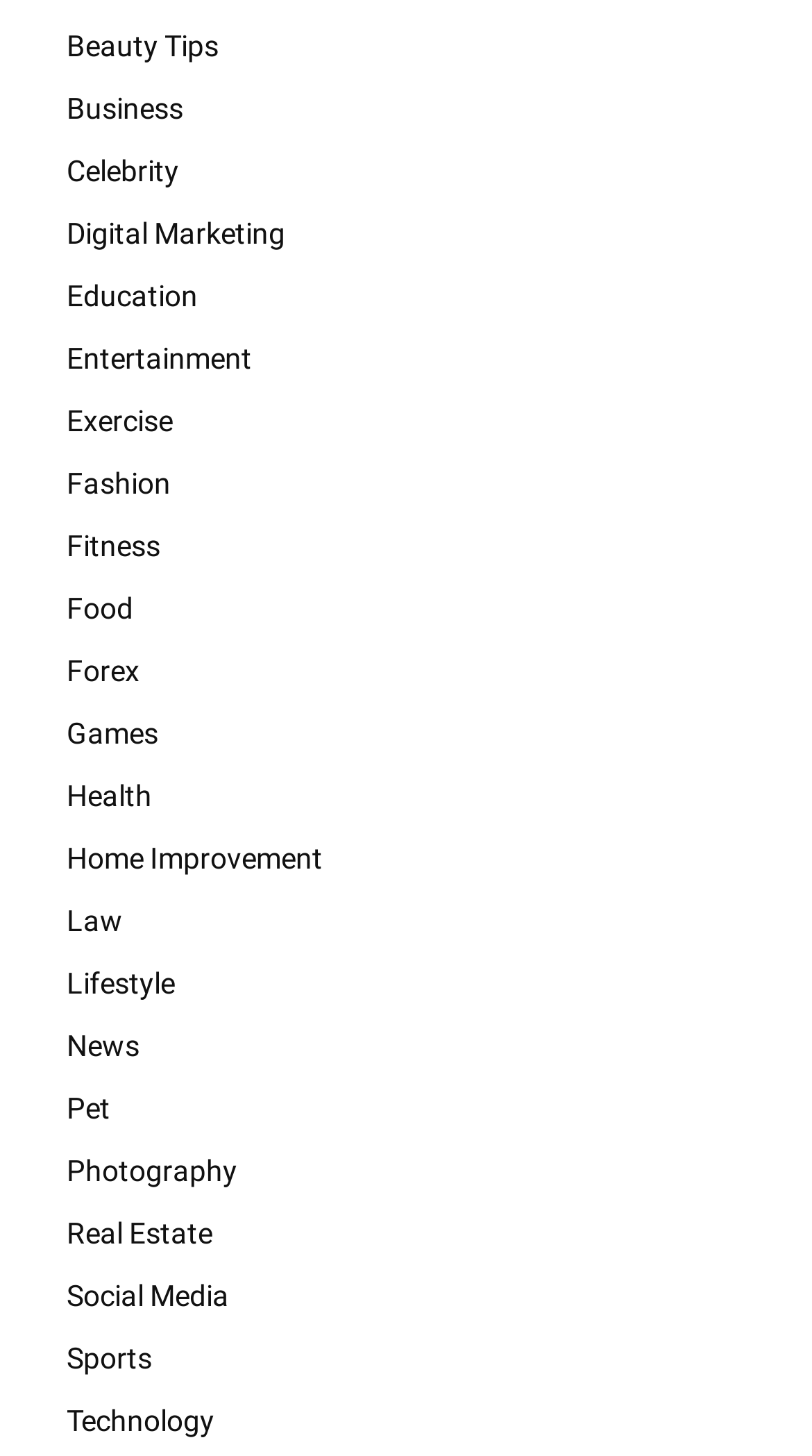Find the bounding box coordinates for the element described here: "Health".

[0.051, 0.526, 0.949, 0.568]